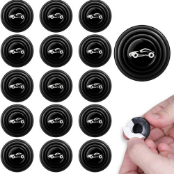Reply to the question with a single word or phrase:
What is the color of the graphic on each pad?

White